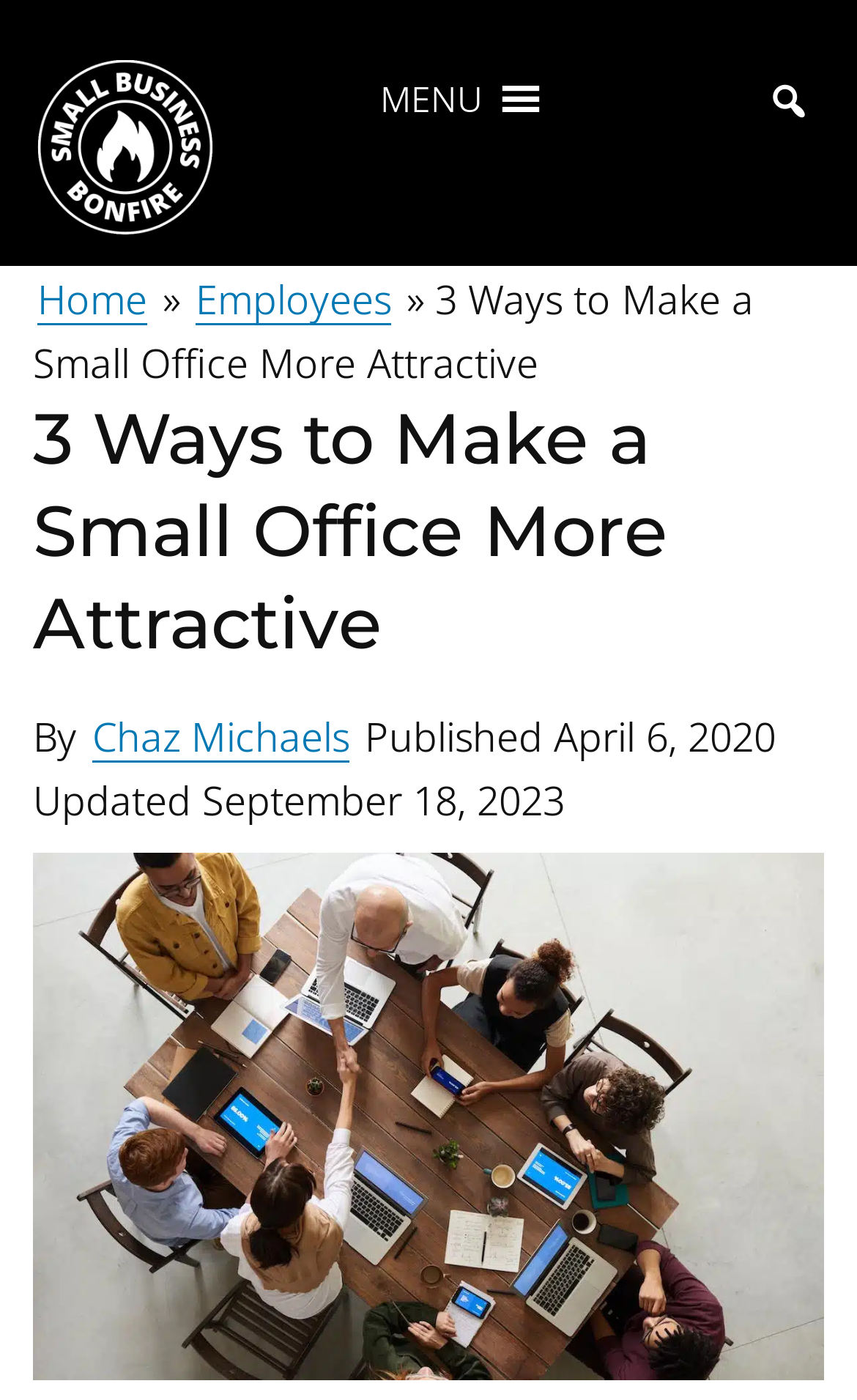When was the article '3 Ways to Make a Small Office More Attractive' last updated?
Look at the screenshot and give a one-word or phrase answer.

September 18, 2023